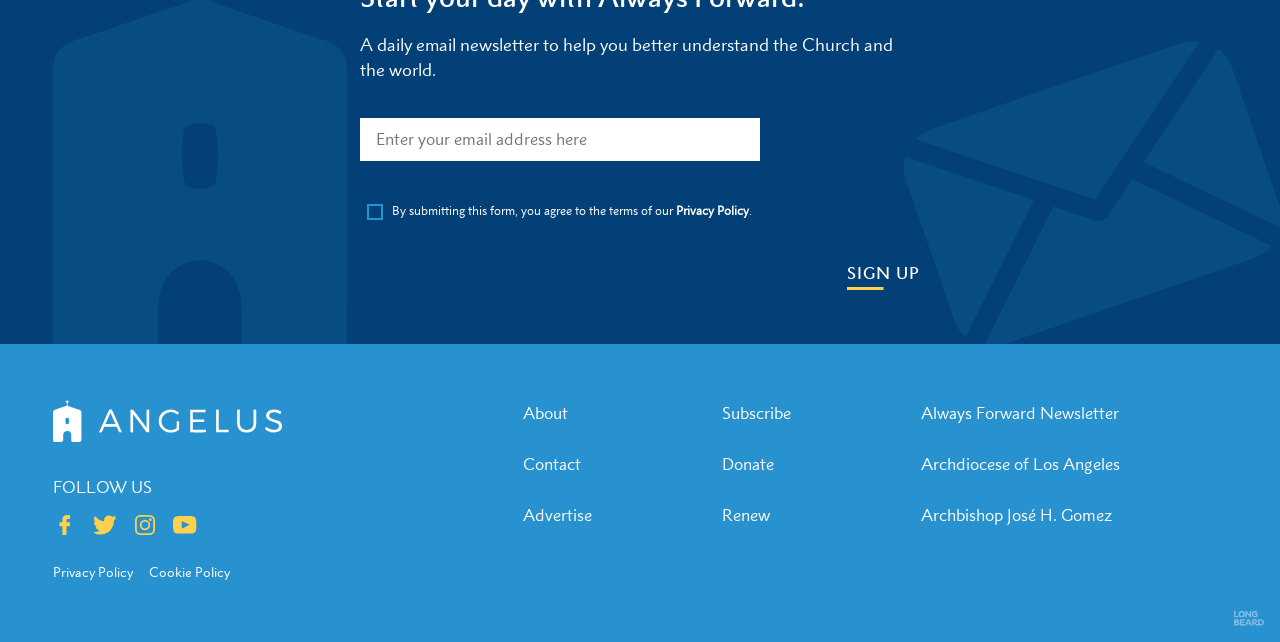Using the webpage screenshot, find the UI element described by Privacy Policy. Provide the bounding box coordinates in the format (top-left x, top-left y, bottom-right x, bottom-right y), ensuring all values are floating point numbers between 0 and 1.

[0.042, 0.876, 0.104, 0.904]